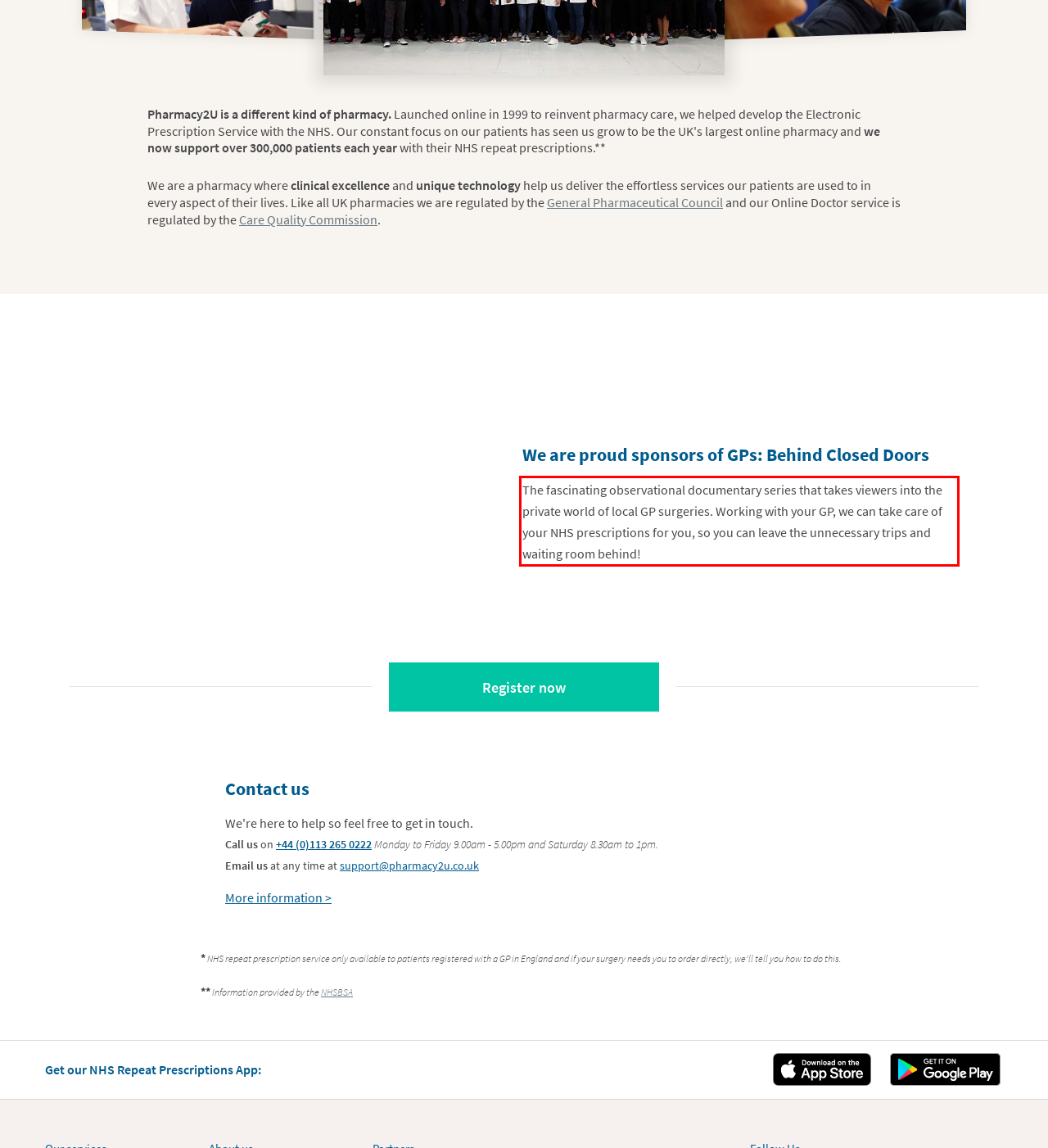In the given screenshot, locate the red bounding box and extract the text content from within it.

The fascinating observational documentary series that takes viewers into the private world of local GP surgeries. Working with your GP, we can take care of your NHS prescriptions for you, so you can leave the unnecessary trips and waiting room behind!